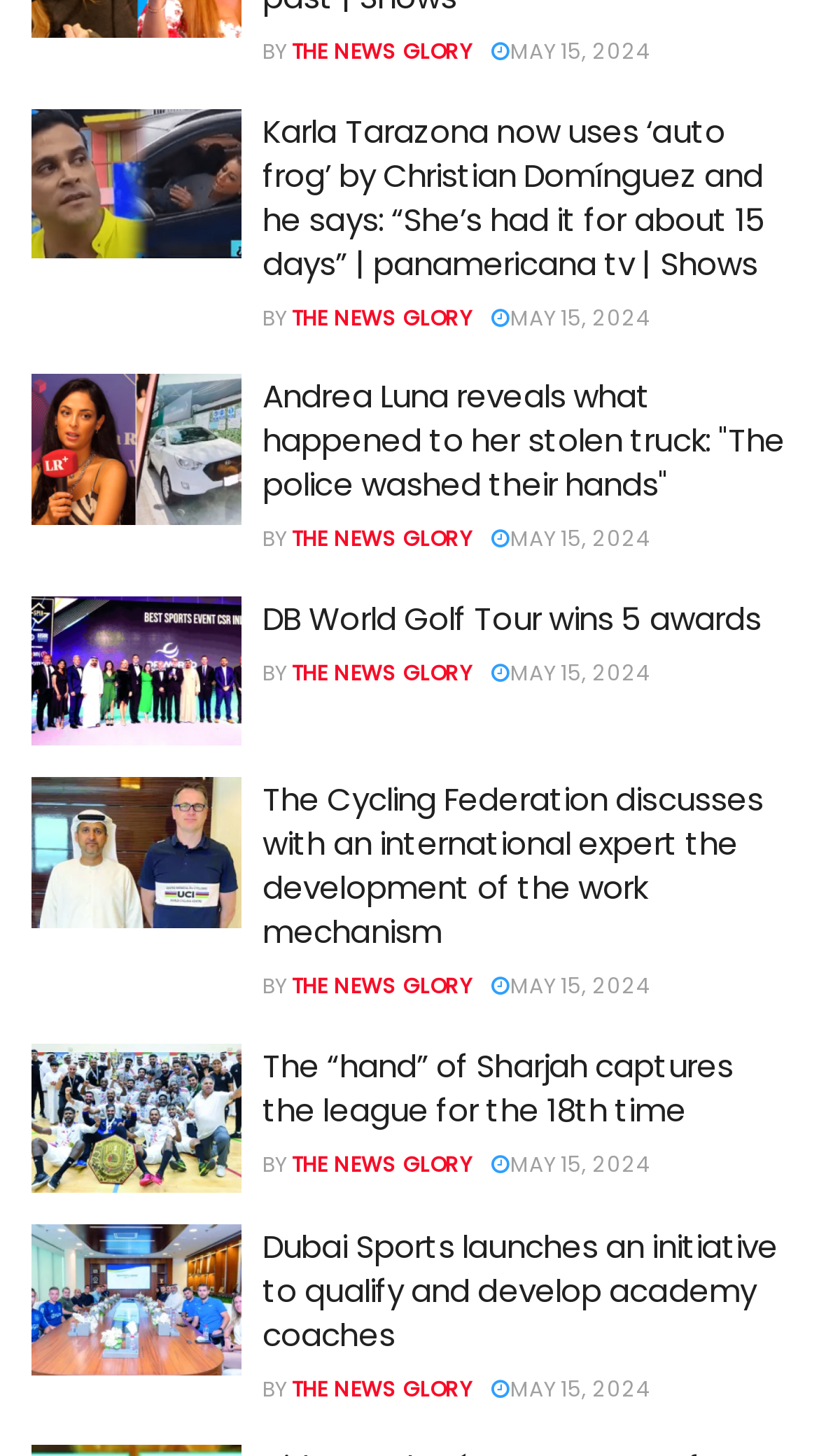Identify the bounding box coordinates of the element that should be clicked to fulfill this task: "Read Karla Tarazona's news". The coordinates should be provided as four float numbers between 0 and 1, i.e., [left, top, right, bottom].

[0.321, 0.075, 0.962, 0.196]